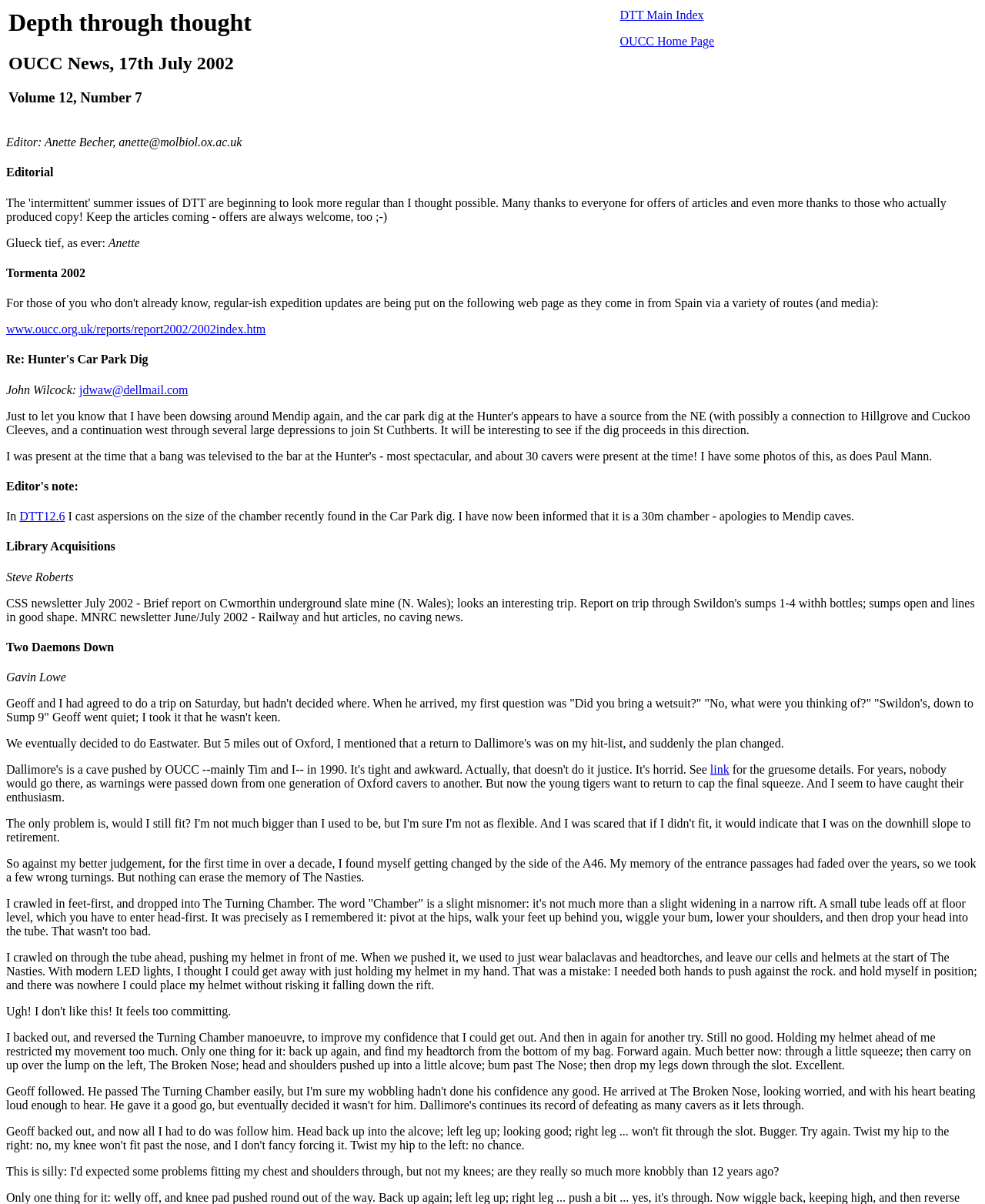What is the volume and number of OUCC News?
Using the information from the image, give a concise answer in one word or a short phrase.

Volume 12, Number 7